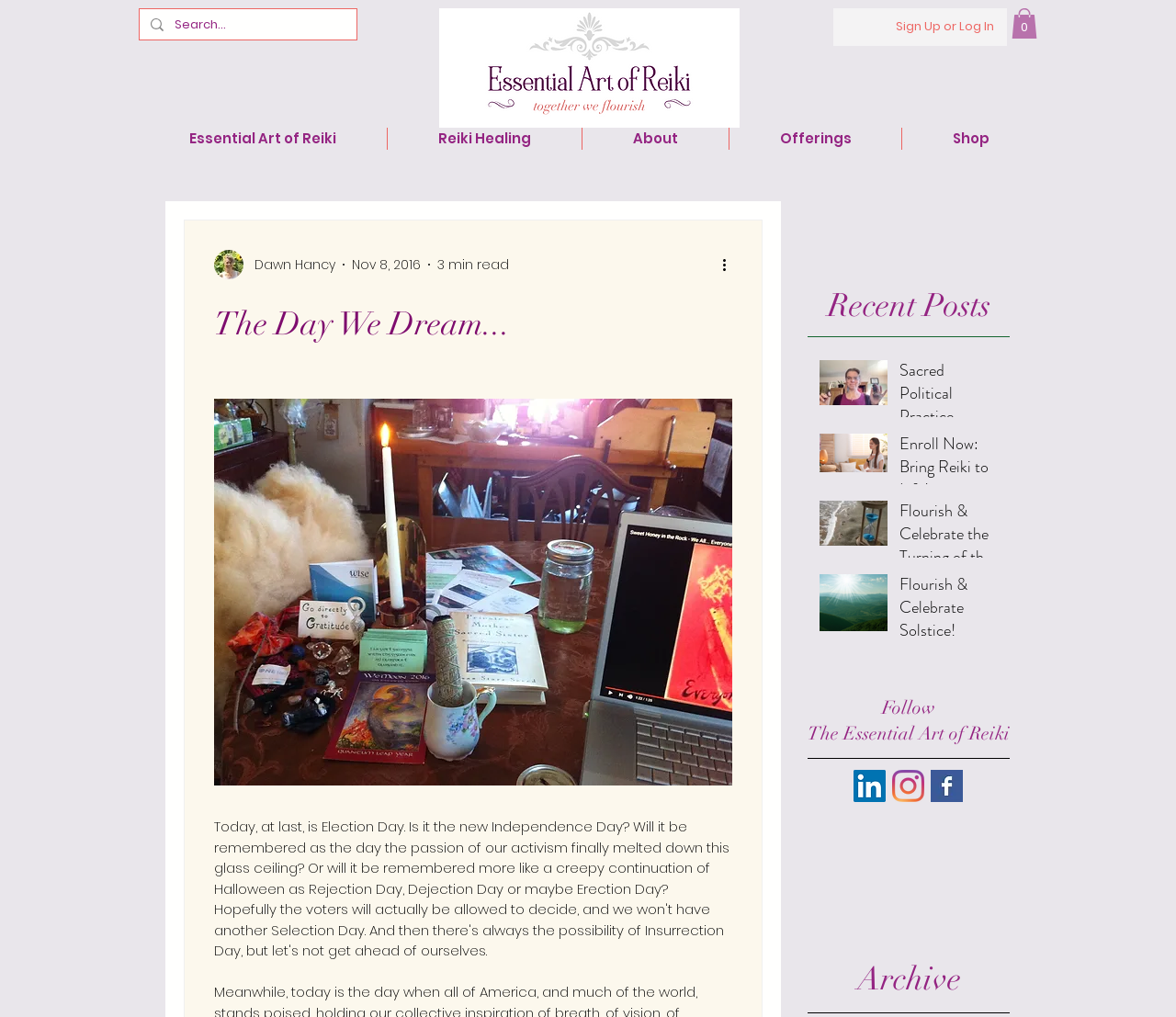Please specify the coordinates of the bounding box for the element that should be clicked to carry out this instruction: "View the article about Exploring Online Businesses". The coordinates must be four float numbers between 0 and 1, formatted as [left, top, right, bottom].

None